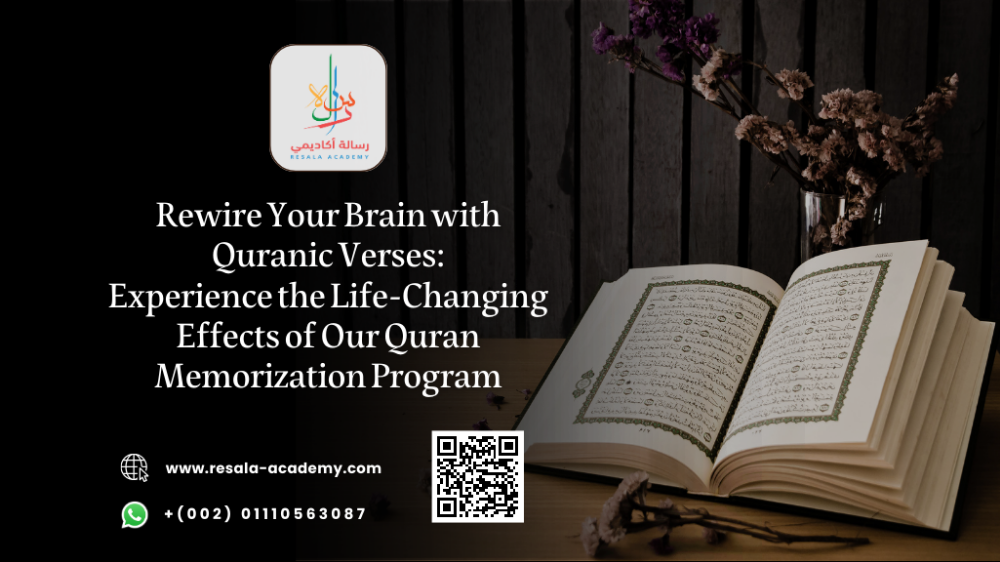What is the purpose of the image?
Using the visual information, respond with a single word or phrase.

Promotional campaign